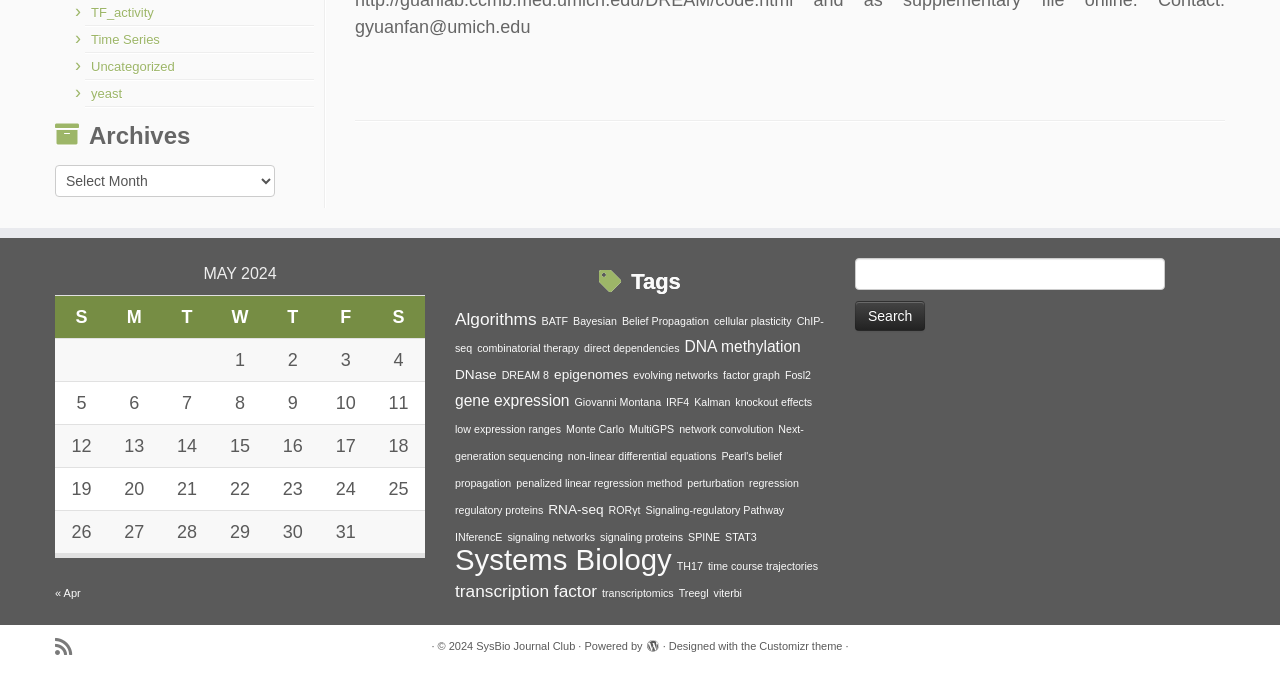What is the previous month?
Please use the image to provide an in-depth answer to the question.

I determined the previous month by examining the link '« Apr' which suggests that the previous month is April.